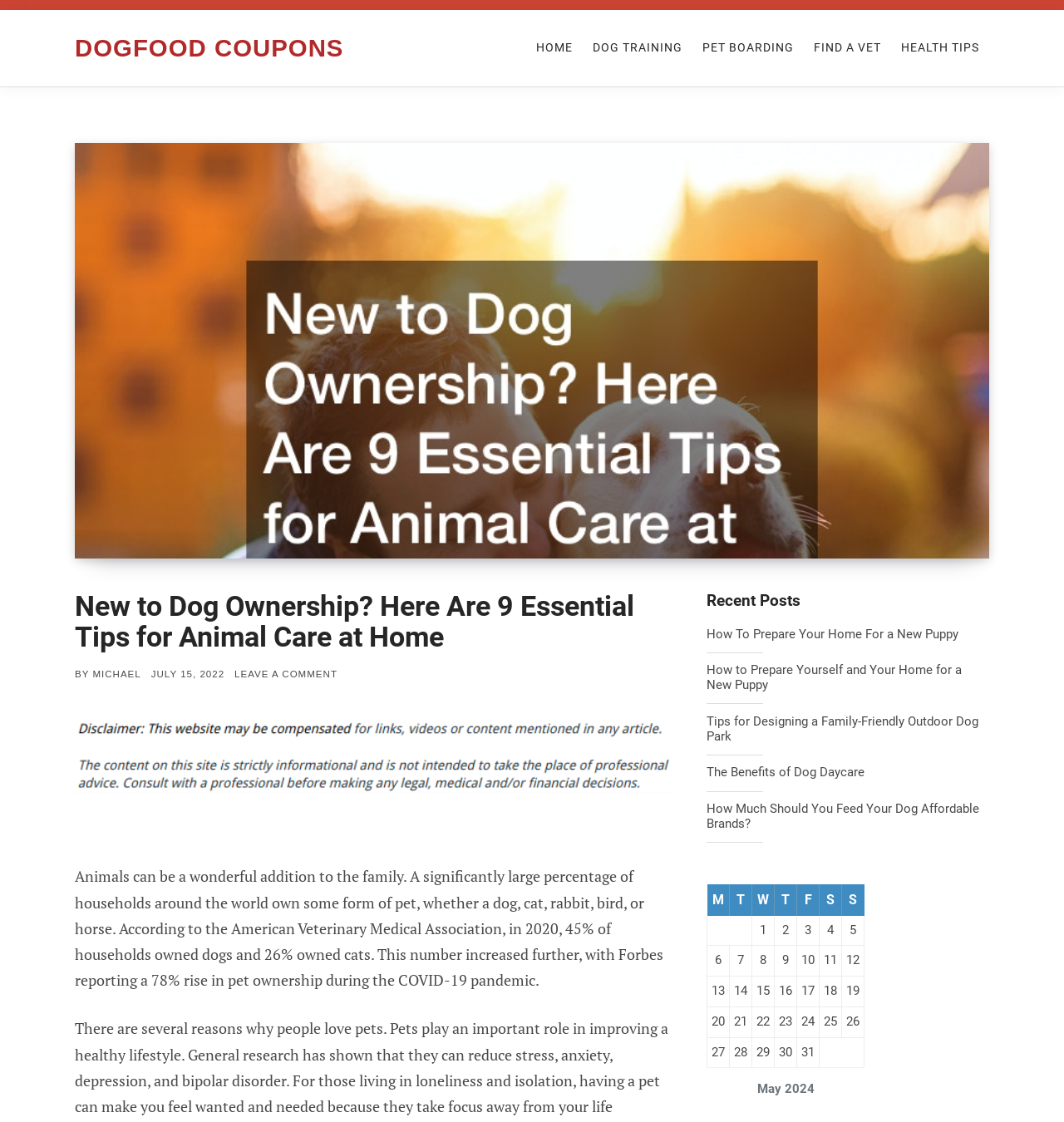Locate the bounding box coordinates of the element that should be clicked to fulfill the instruction: "View the calendar for May 2024".

[0.664, 0.788, 0.812, 0.997]